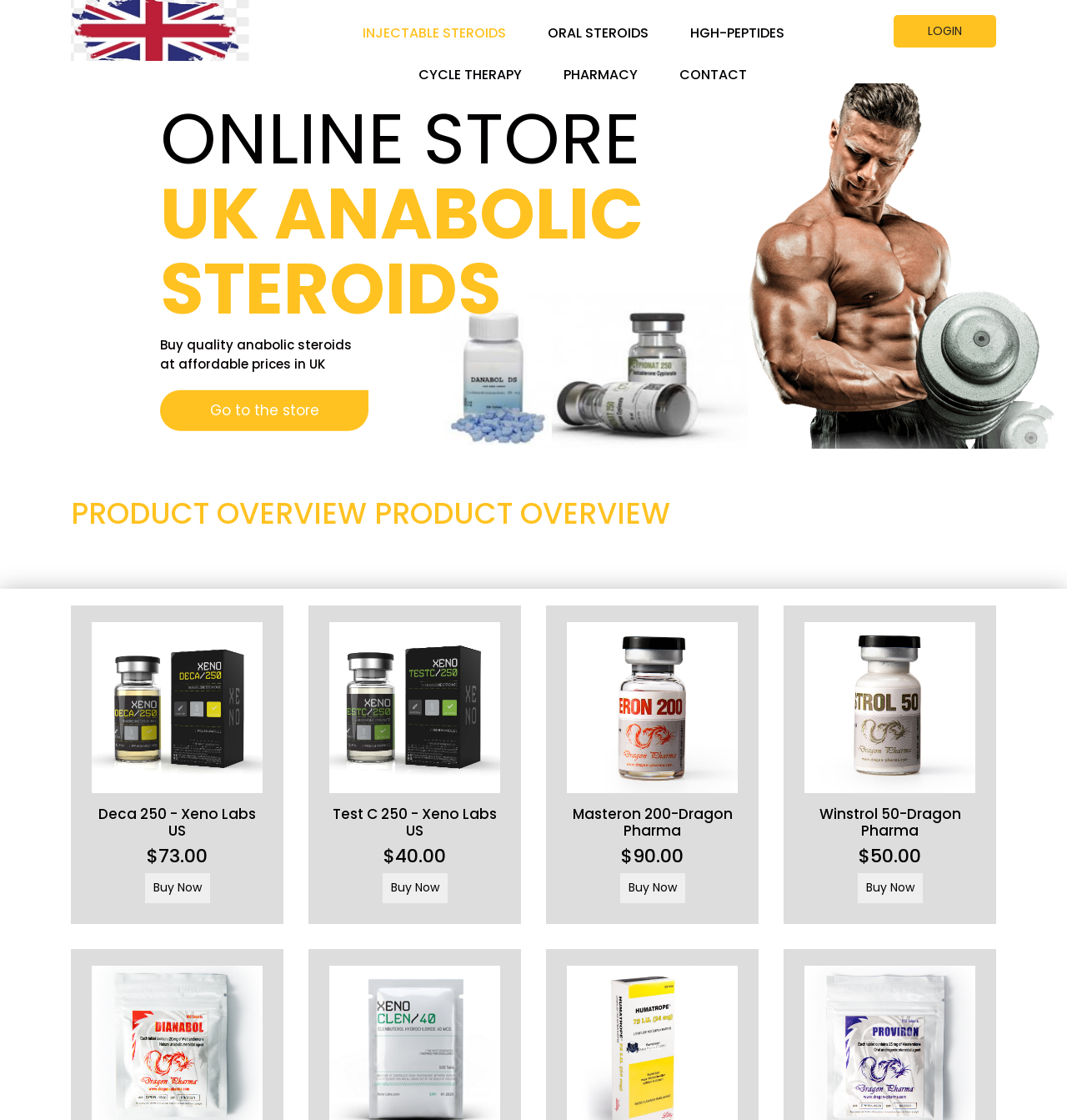How many products are displayed on the page?
Answer the question with a single word or phrase by looking at the picture.

4